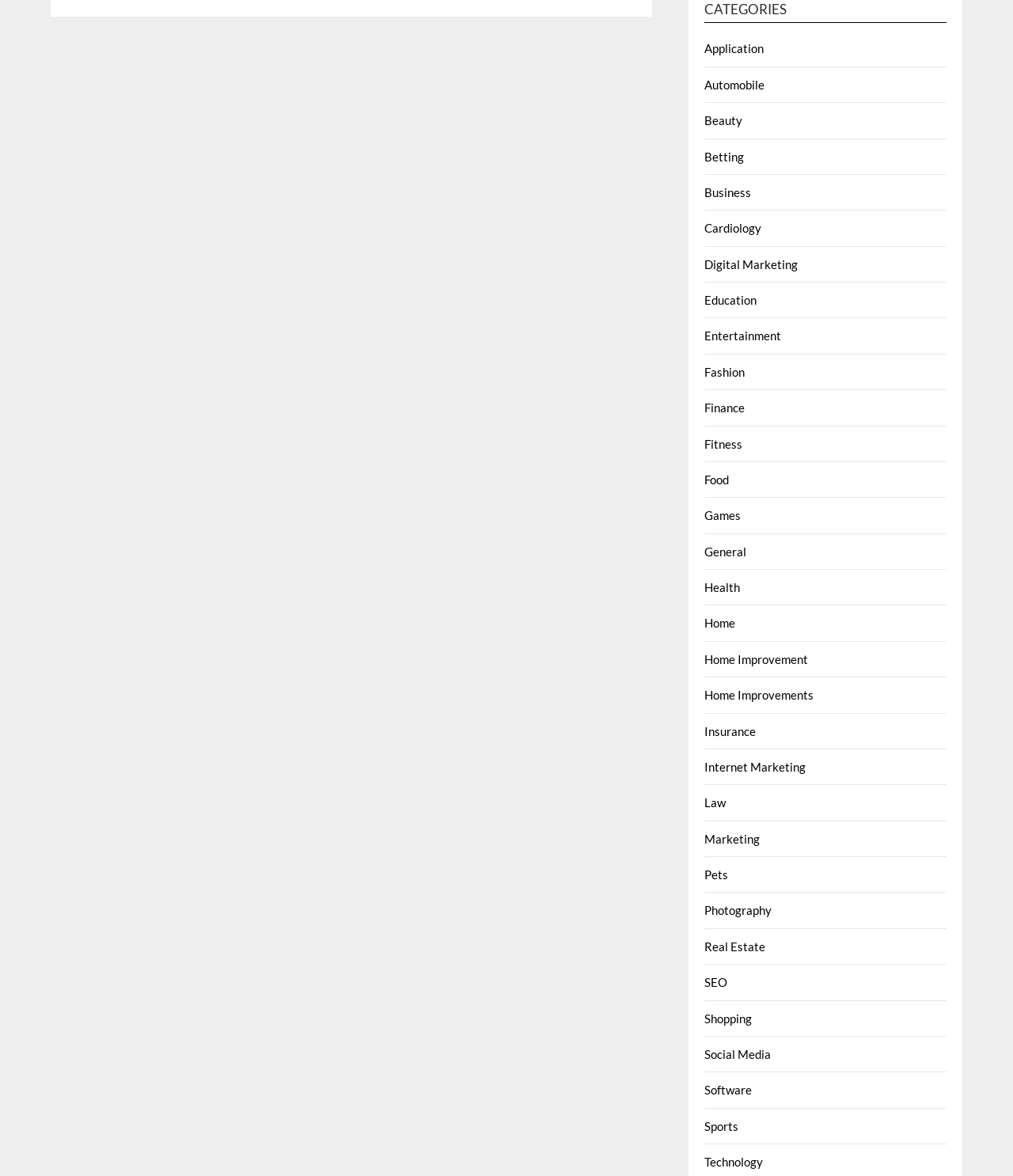How many categories are listed?
Provide a short answer using one word or a brief phrase based on the image.

31